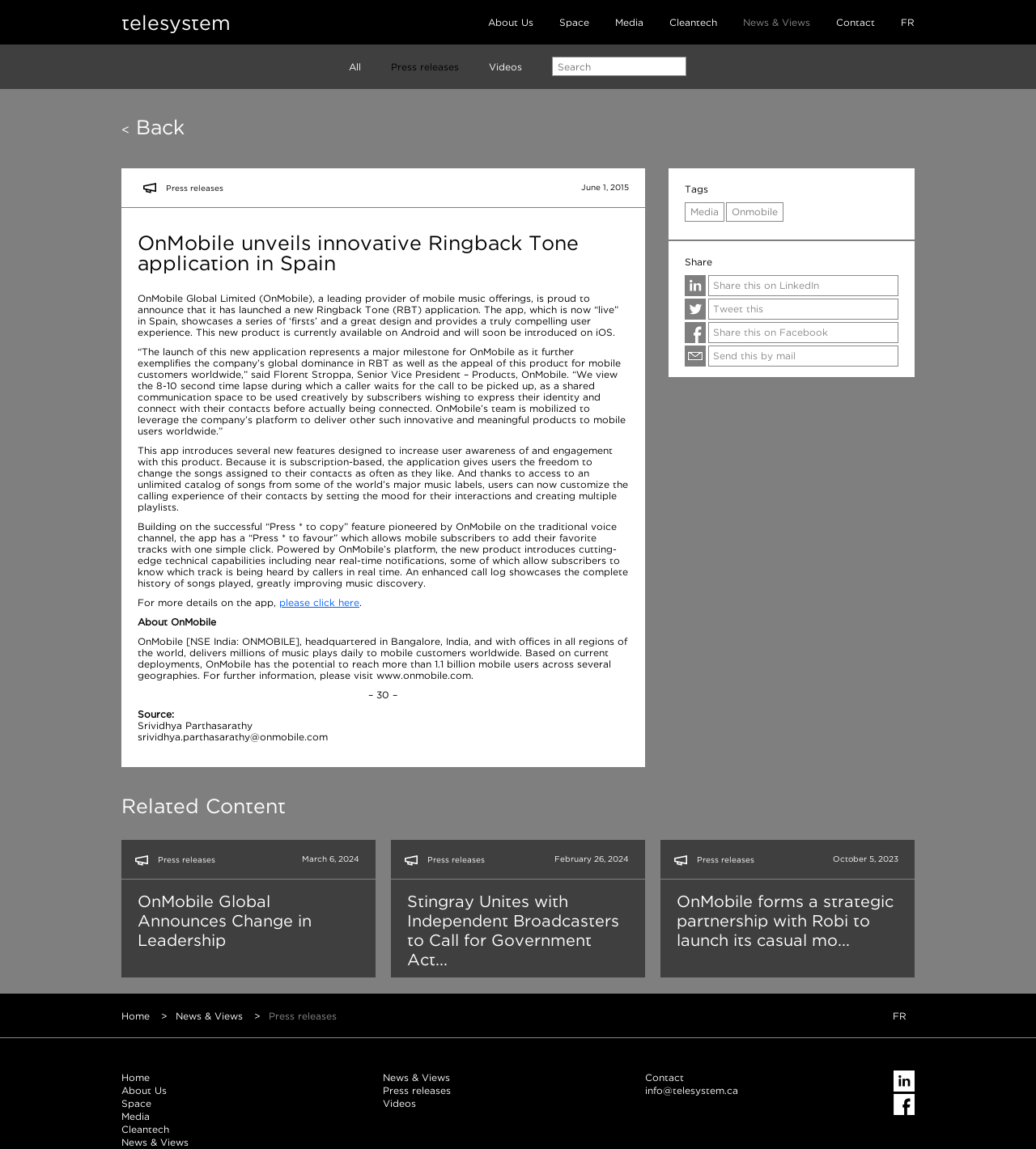What is the purpose of the 'Search' textbox?
From the details in the image, answer the question comprehensively.

Based on the webpage content and the presence of a 'Search' textbox, it is likely that the purpose of the textbox is to allow users to search for specific content on the webpage.